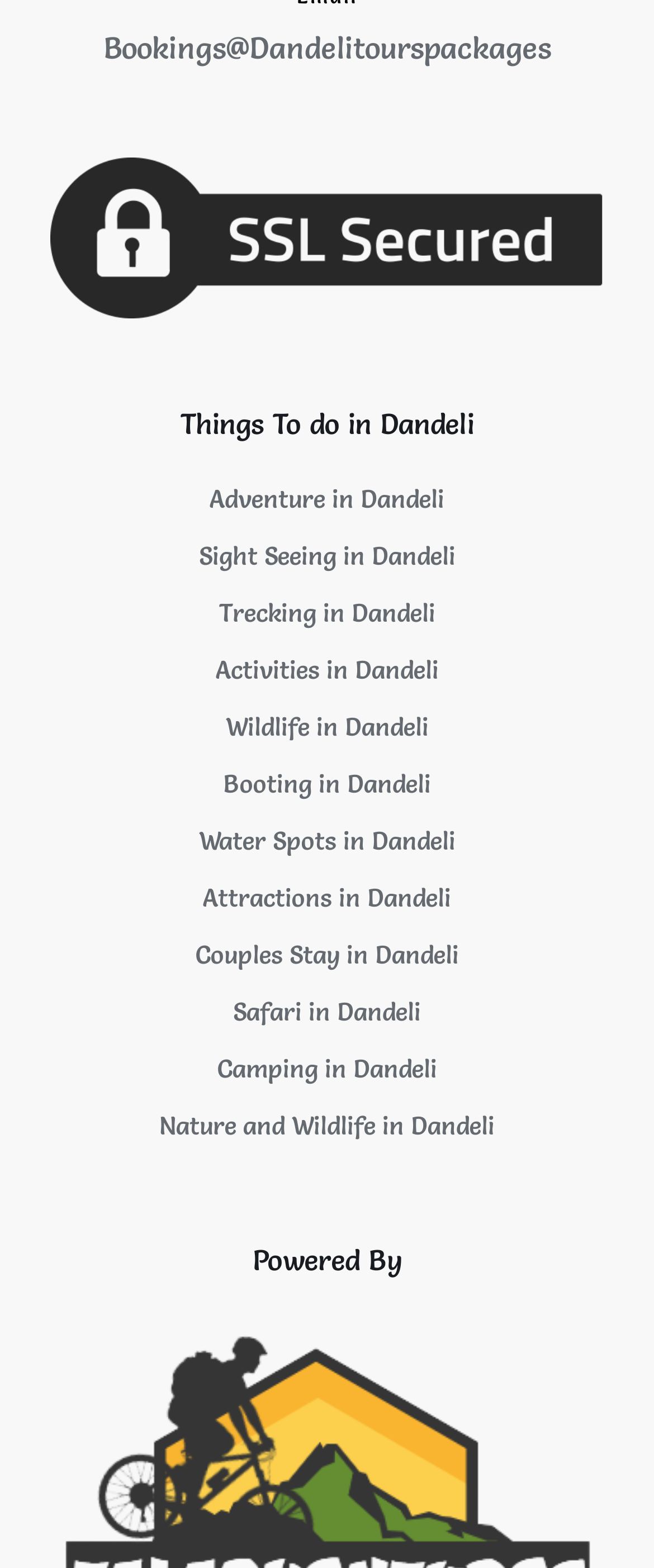Extract the bounding box for the UI element that matches this description: "Twitter".

None